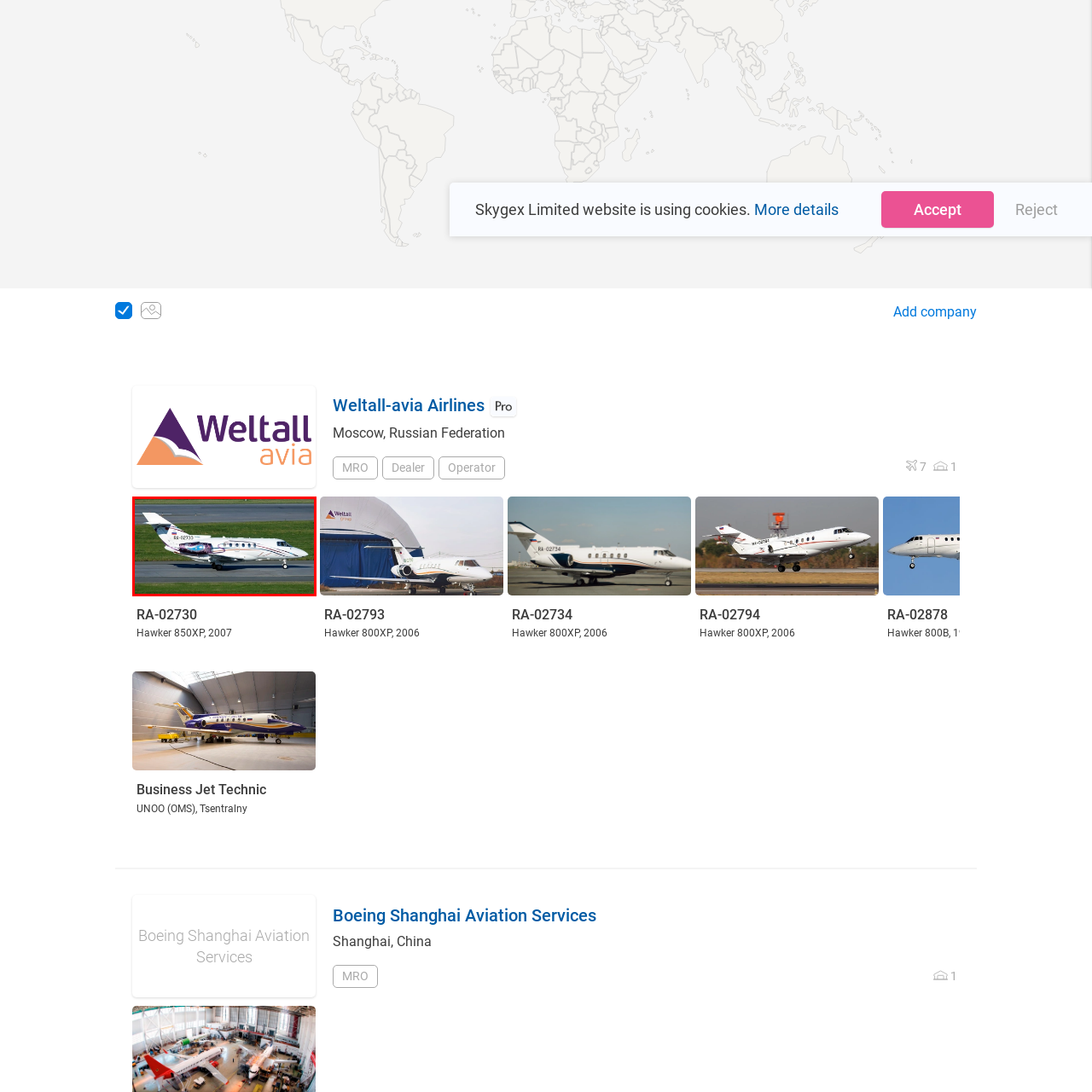Observe the section highlighted in yellow, What is the purpose of this aircraft? 
Please respond using a single word or phrase.

Business and private travel